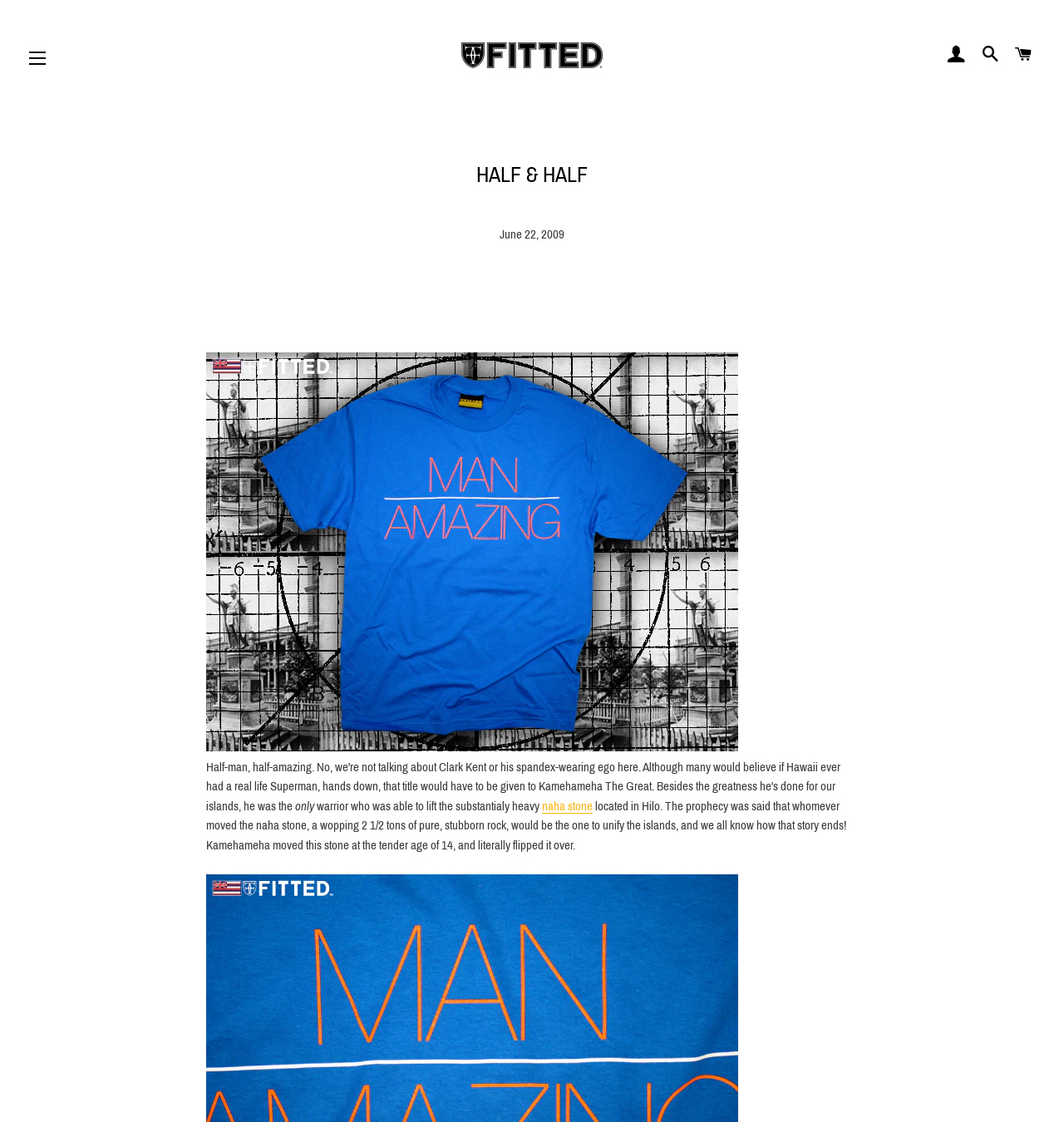What is the name of the website? Examine the screenshot and reply using just one word or a brief phrase.

Fitted Hawaiʻi